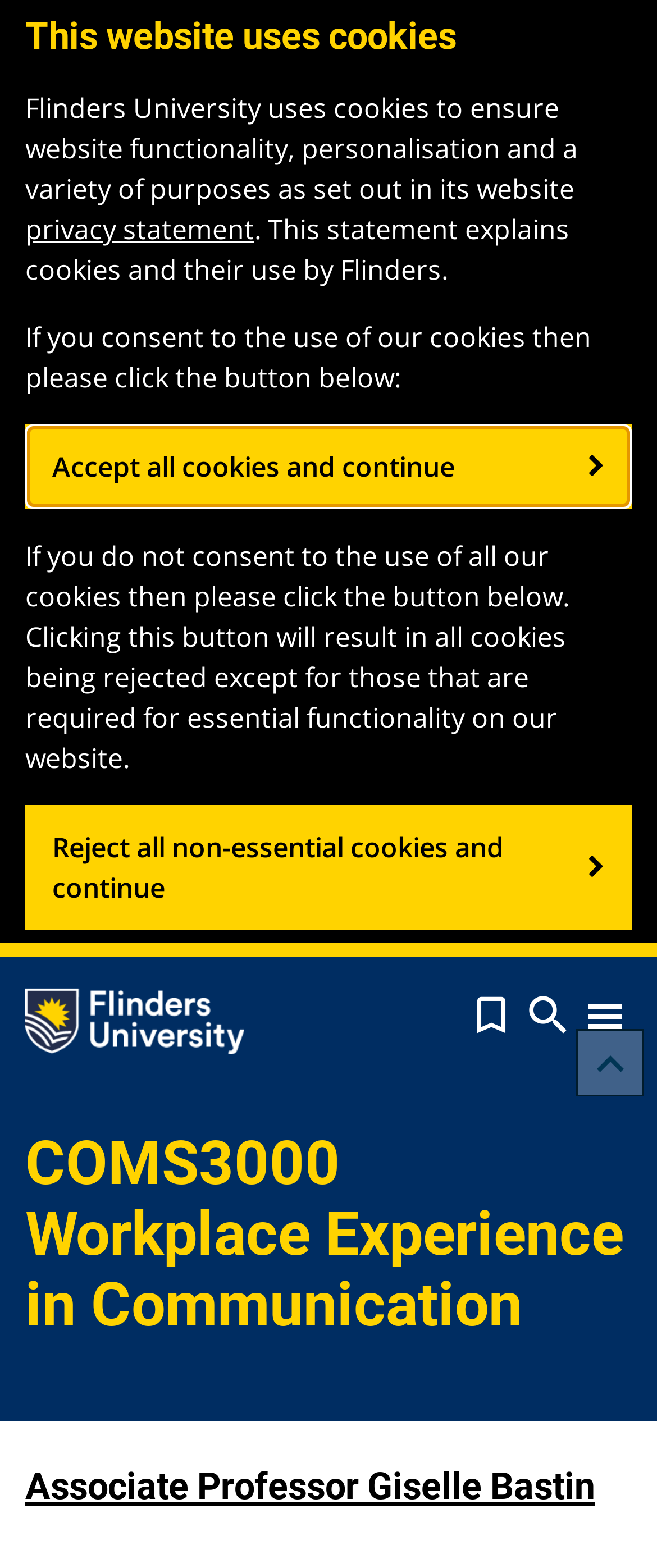Show the bounding box coordinates of the region that should be clicked to follow the instruction: "Click the Flinders University Logo."

[0.038, 0.621, 0.372, 0.672]